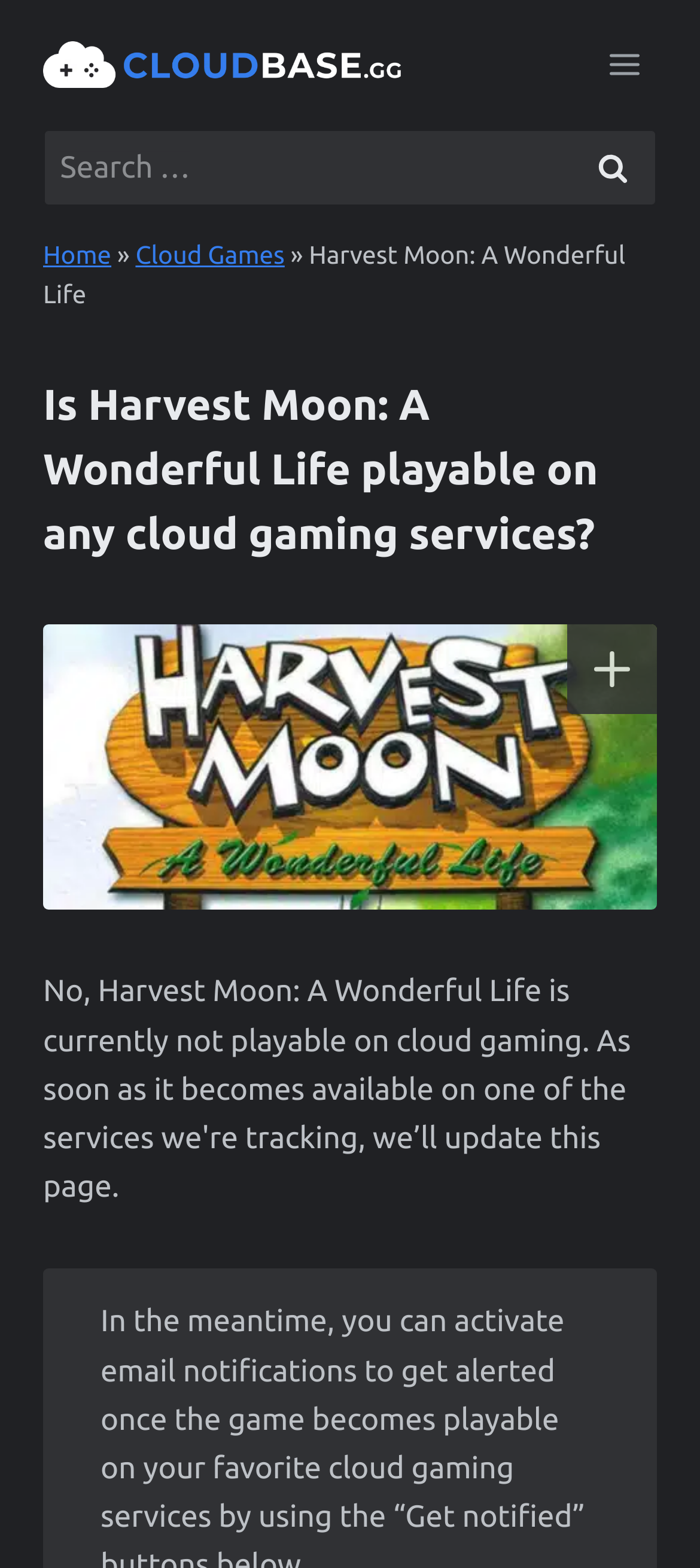Please find the bounding box coordinates of the clickable region needed to complete the following instruction: "Open the menu". The bounding box coordinates must consist of four float numbers between 0 and 1, i.e., [left, top, right, bottom].

[0.844, 0.023, 0.938, 0.059]